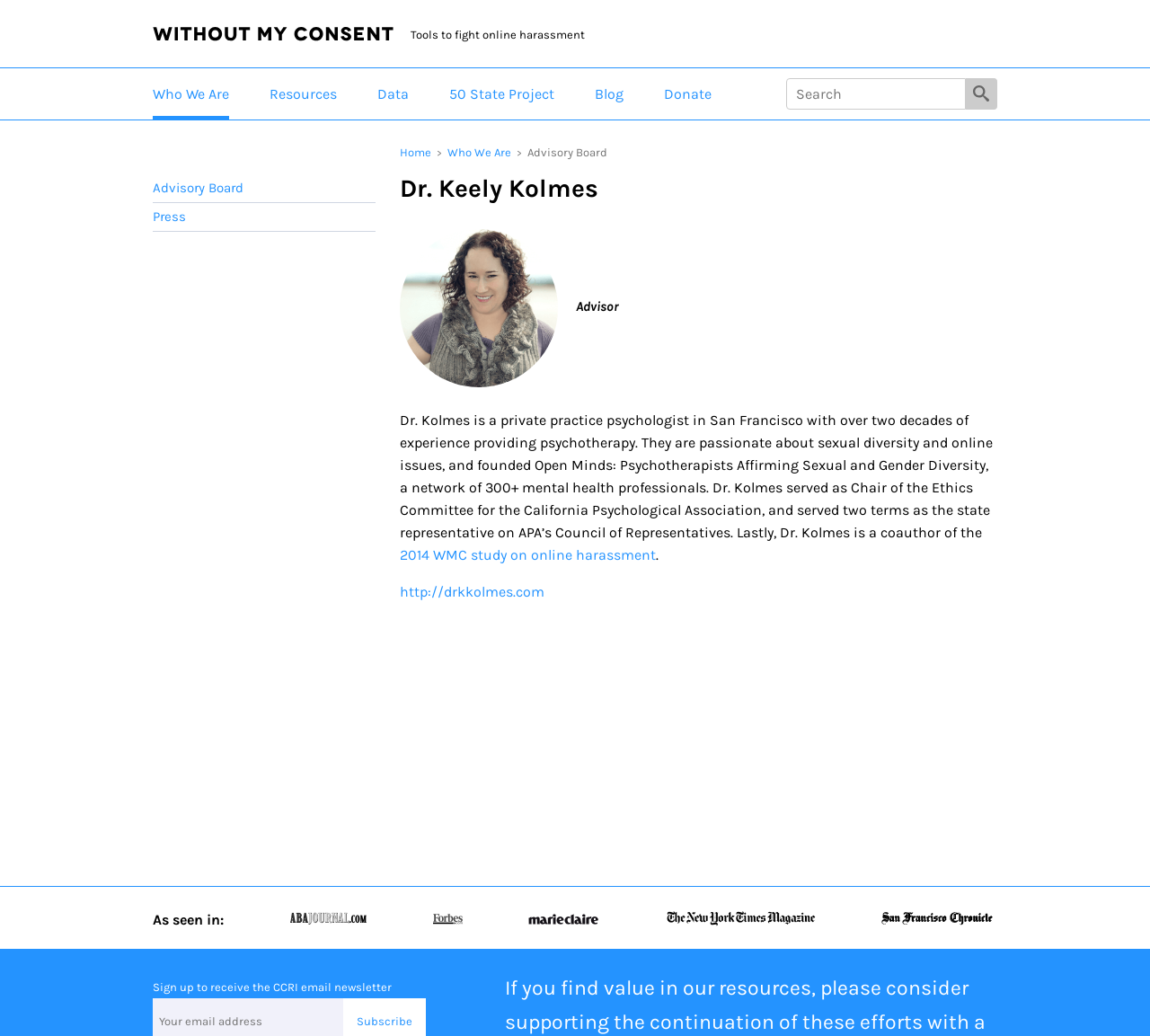Identify the bounding box coordinates of the section that should be clicked to achieve the task described: "Read about the 50 State Project".

[0.391, 0.079, 0.482, 0.102]